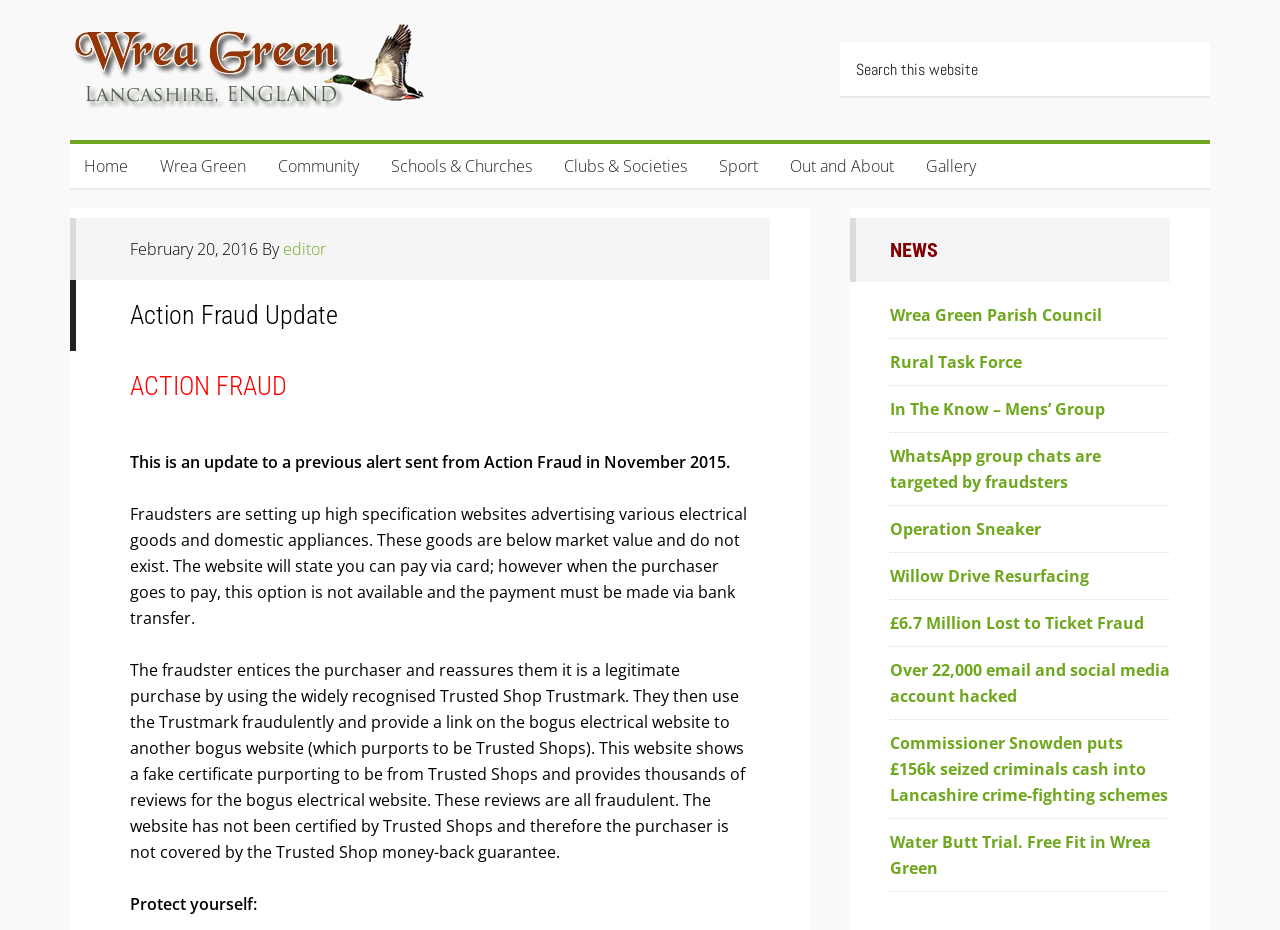Please find the bounding box coordinates of the element that you should click to achieve the following instruction: "Sign in". The coordinates should be presented as four float numbers between 0 and 1: [left, top, right, bottom].

None